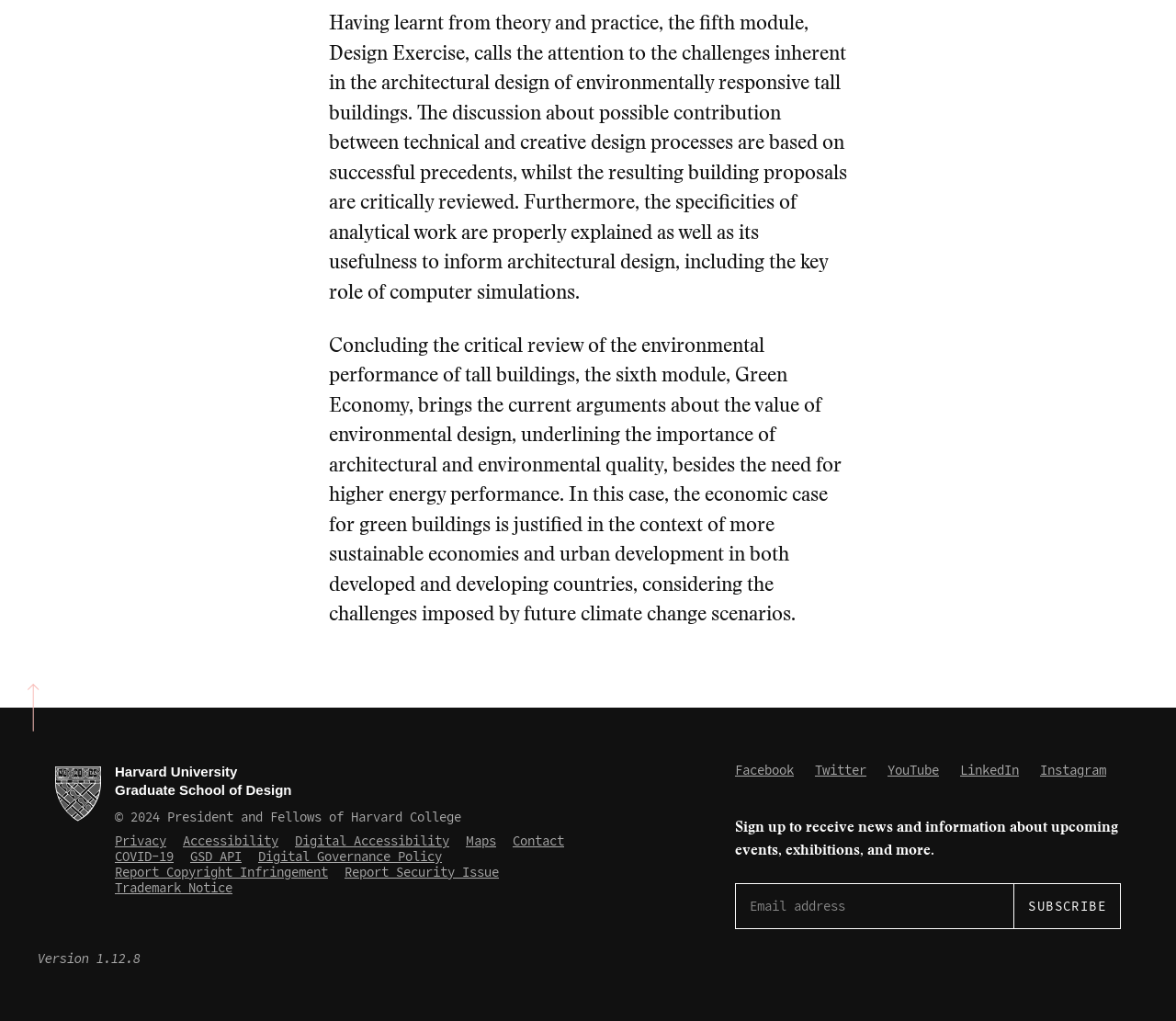Please identify the bounding box coordinates of the clickable element to fulfill the following instruction: "Subscribe to receive news and information". The coordinates should be four float numbers between 0 and 1, i.e., [left, top, right, bottom].

[0.862, 0.866, 0.952, 0.909]